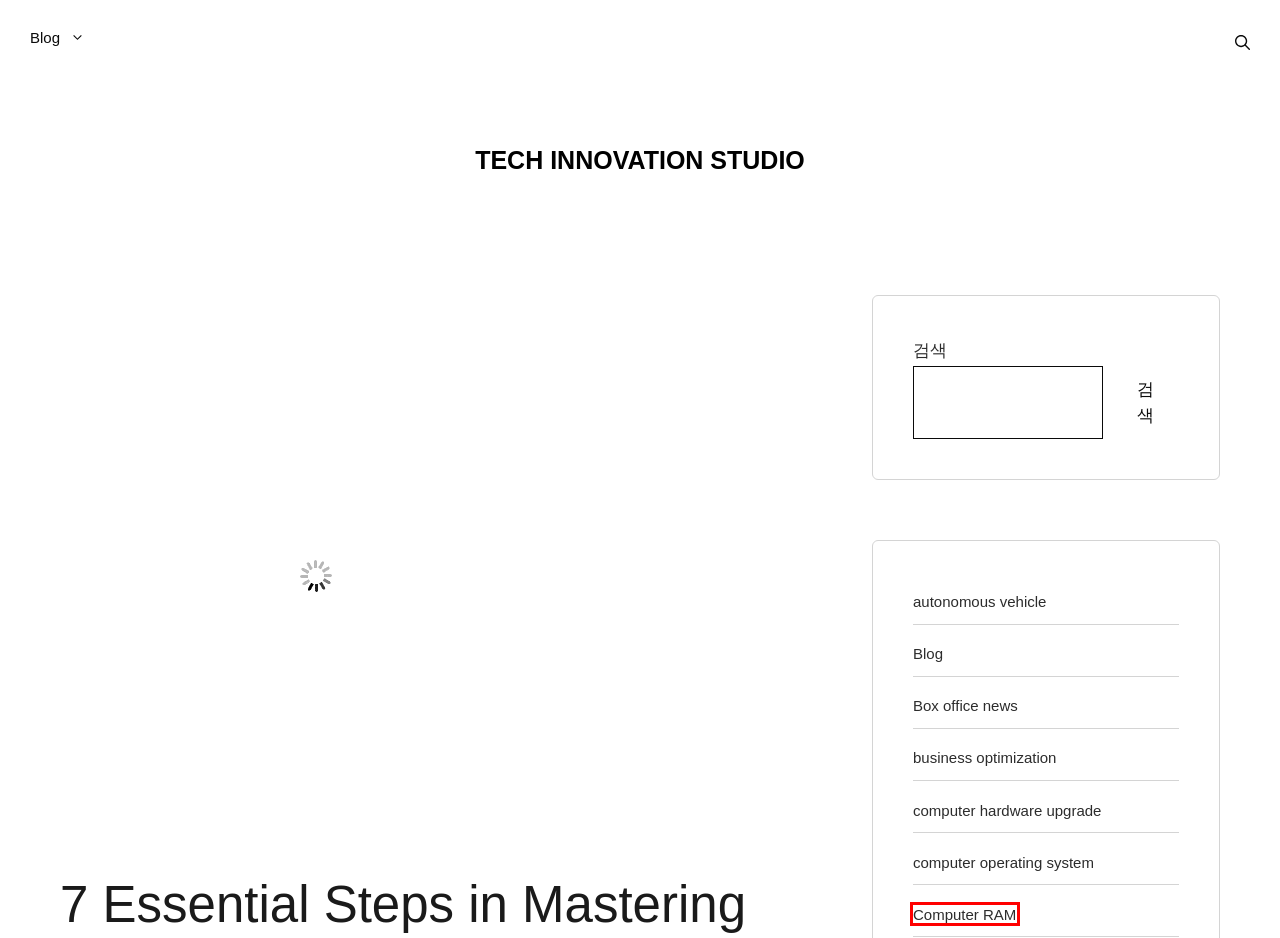Please examine the screenshot provided, which contains a red bounding box around a UI element. Select the webpage description that most accurately describes the new page displayed after clicking the highlighted element. Here are the candidates:
A. Box office news - Tech Innovation Studio
B. Tech Innovation Studio - Welcome to Tech Innovation Studio
C. computer operating system - Tech Innovation Studio
D. autonomous vehicle - Tech Innovation Studio
E. computer hardware upgrade - Tech Innovation Studio
F. business optimization - Tech Innovation Studio
G. Computer RAM - Tech Innovation Studio
H. Blog - Tech Innovation Studio

G